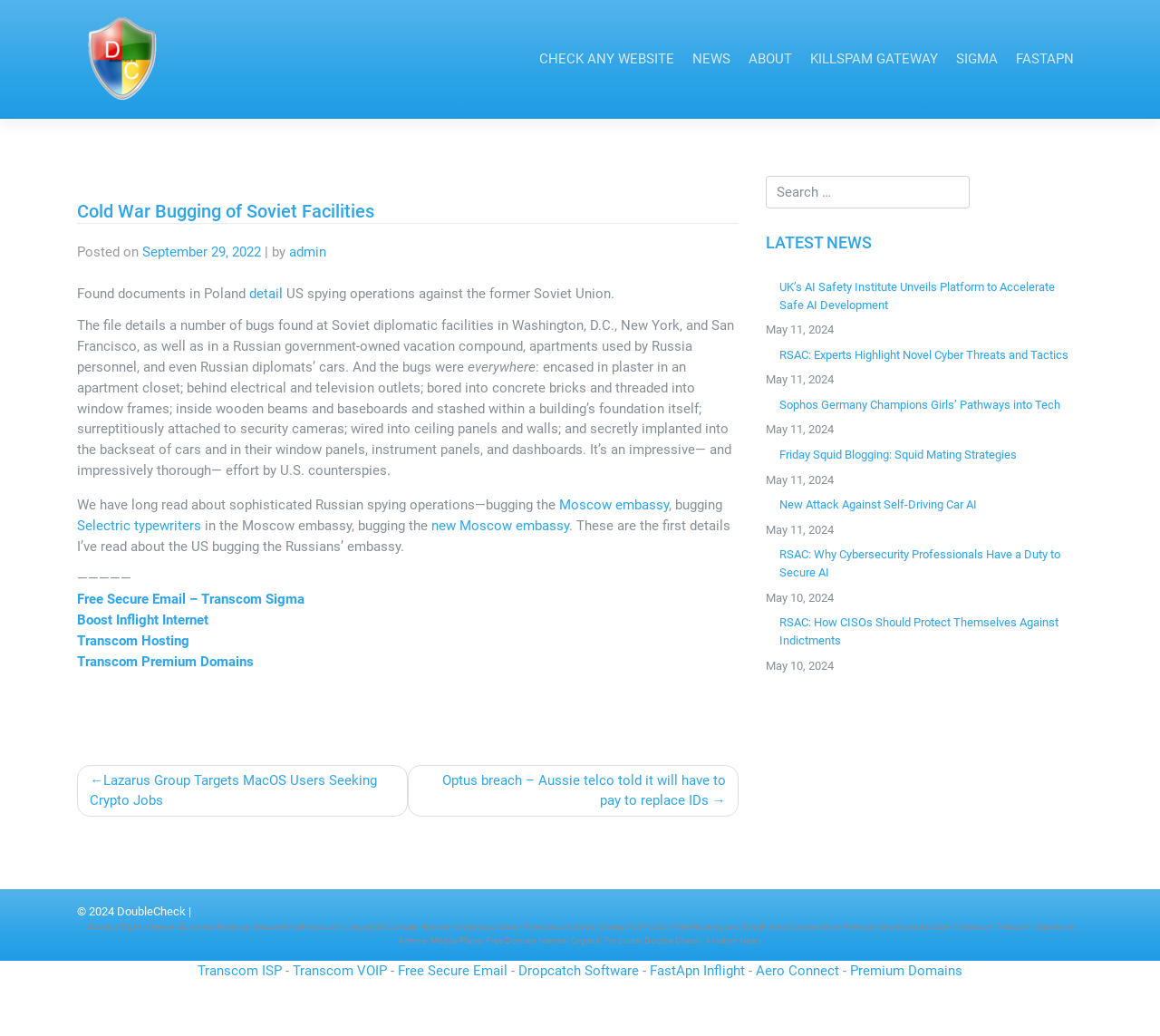Offer a comprehensive description of the webpage’s content and structure.

This webpage is about Cold War-era spying operations, specifically detailing US spying on the former Soviet Union. At the top, there is a logo and a navigation menu with links to "CHECK ANY WEBSITE", "NEWS", "ABOUT", "KILLSPAM GATEWAY", "SIGMA", and "FASTAPN". 

Below the navigation menu, there is a main article section that takes up most of the page. The article is titled "Cold War Bugging of Soviet Facilities" and has a posted date of September 29, 2022. The article discusses how documents found in Poland reveal US spying operations against the former Soviet Union, including bugging Soviet diplomatic facilities in Washington, D.C., New York, and San Francisco.

The article is divided into several paragraphs, with quotes and descriptions of the spying operations. There are also links to related articles, such as "Moscow embassy" and "Selectric typewriters". 

On the right side of the page, there is a section with links to "LATEST NEWS" articles, including "UK’s AI Safety Institute Unveils Platform to Accelerate Safe AI Development" and "RSAC: Experts Highlight Novel Cyber Threats and Tactics". 

At the bottom of the page, there is a footer section with copyright information, links to "DoubleCheck", and a list of services offered, including "Boost Inflight Internet", "Business Hosting", and "Secure Email Account".